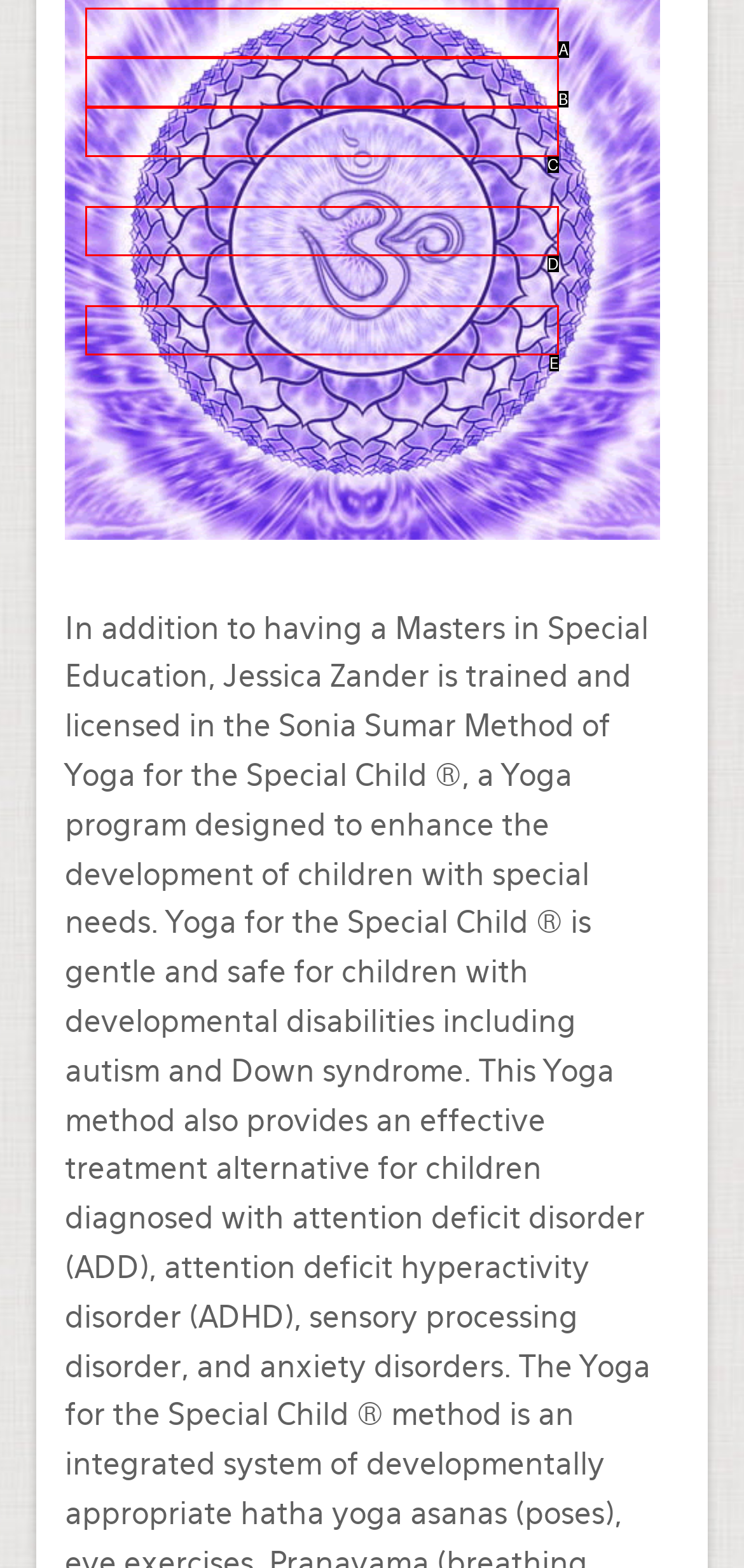Please identify the UI element that matches the description: Jessica's Bio
Respond with the letter of the correct option.

A